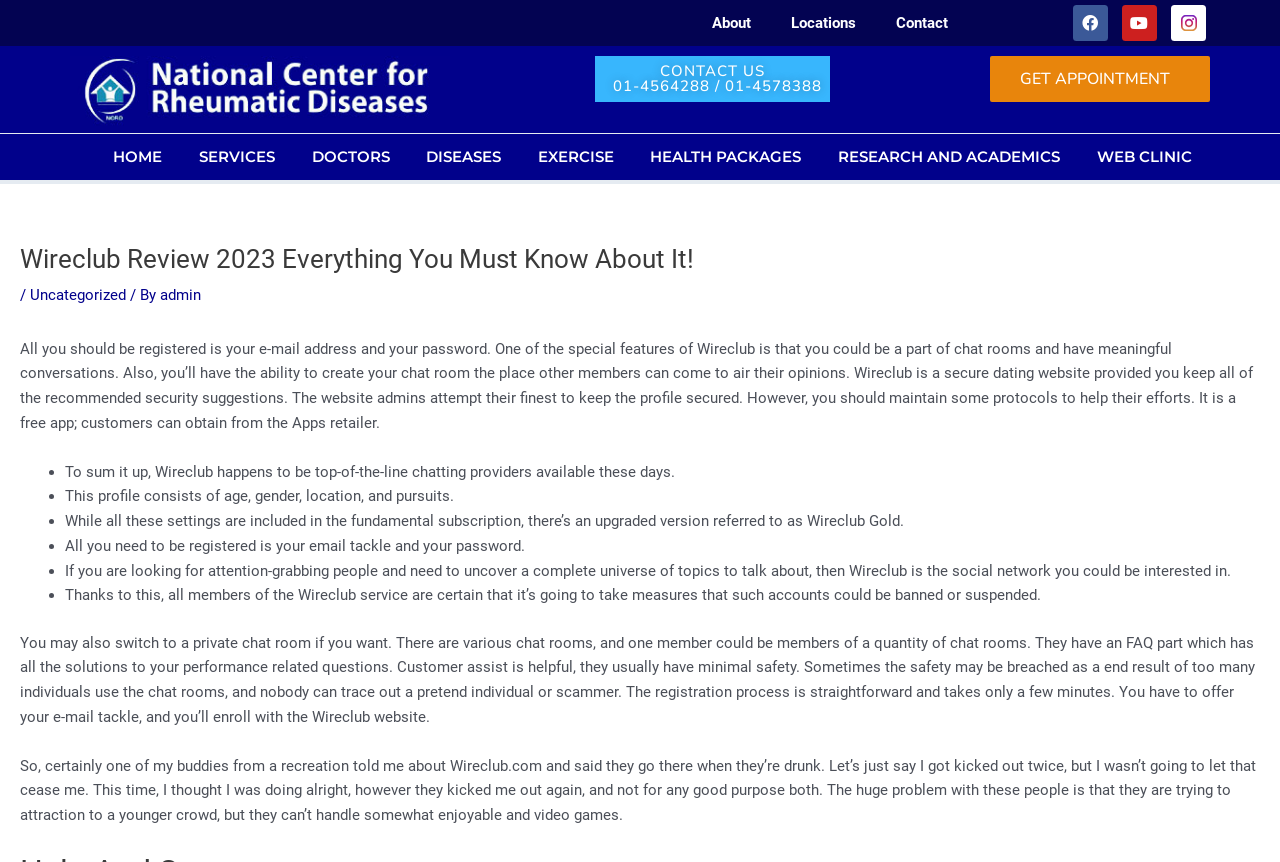Locate the bounding box coordinates of the element that should be clicked to fulfill the instruction: "Click on the 'GET APPOINTMENT' link".

[0.773, 0.065, 0.945, 0.118]